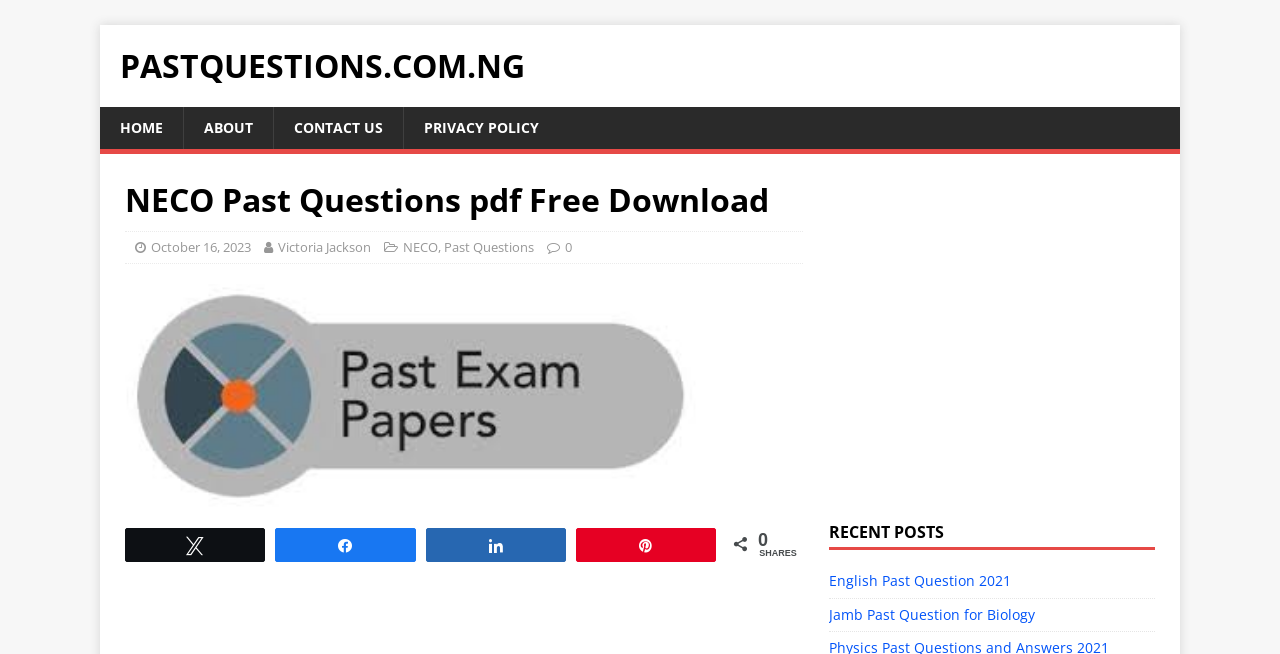Highlight the bounding box coordinates of the element that should be clicked to carry out the following instruction: "View the wiki page". The coordinates must be given as four float numbers ranging from 0 to 1, i.e., [left, top, right, bottom].

None